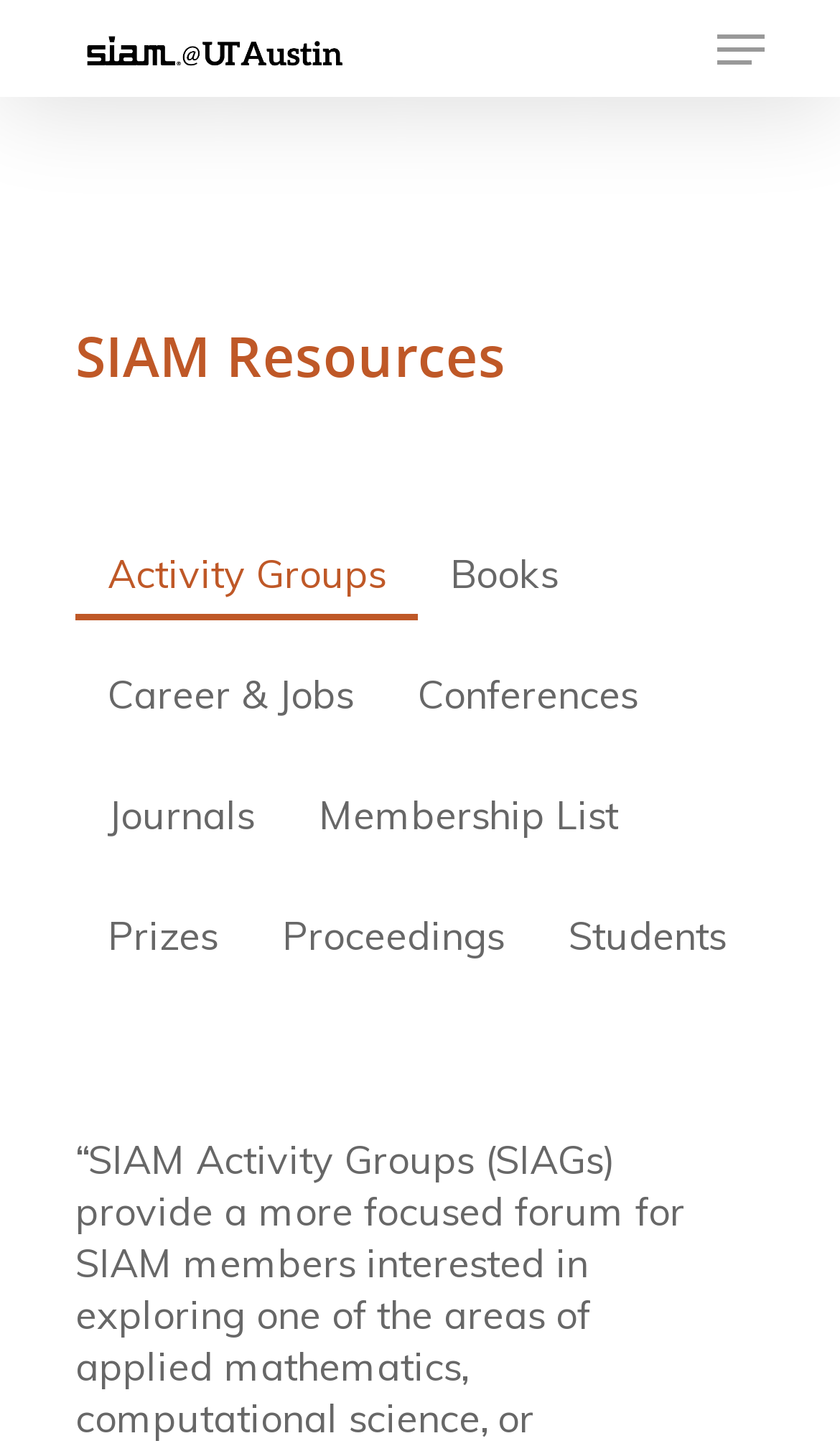Determine the bounding box coordinates of the clickable element necessary to fulfill the instruction: "view SIAM resources". Provide the coordinates as four float numbers within the 0 to 1 range, i.e., [left, top, right, bottom].

[0.09, 0.223, 0.603, 0.269]